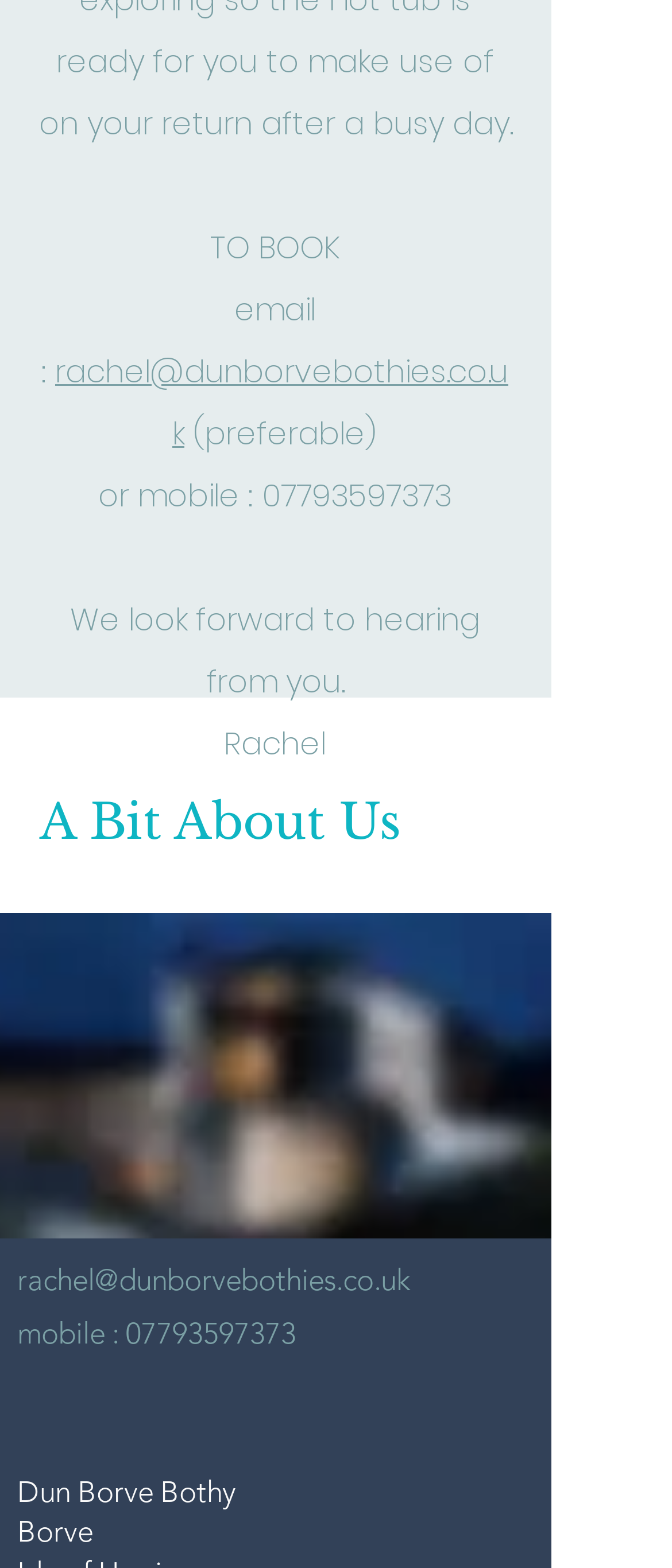What is the name of the person to contact?
Please provide a comprehensive answer based on the details in the screenshot.

The webpage mentions the name 'Rachel' at the end of the contact information section, indicating that Rachel is the person to contact.